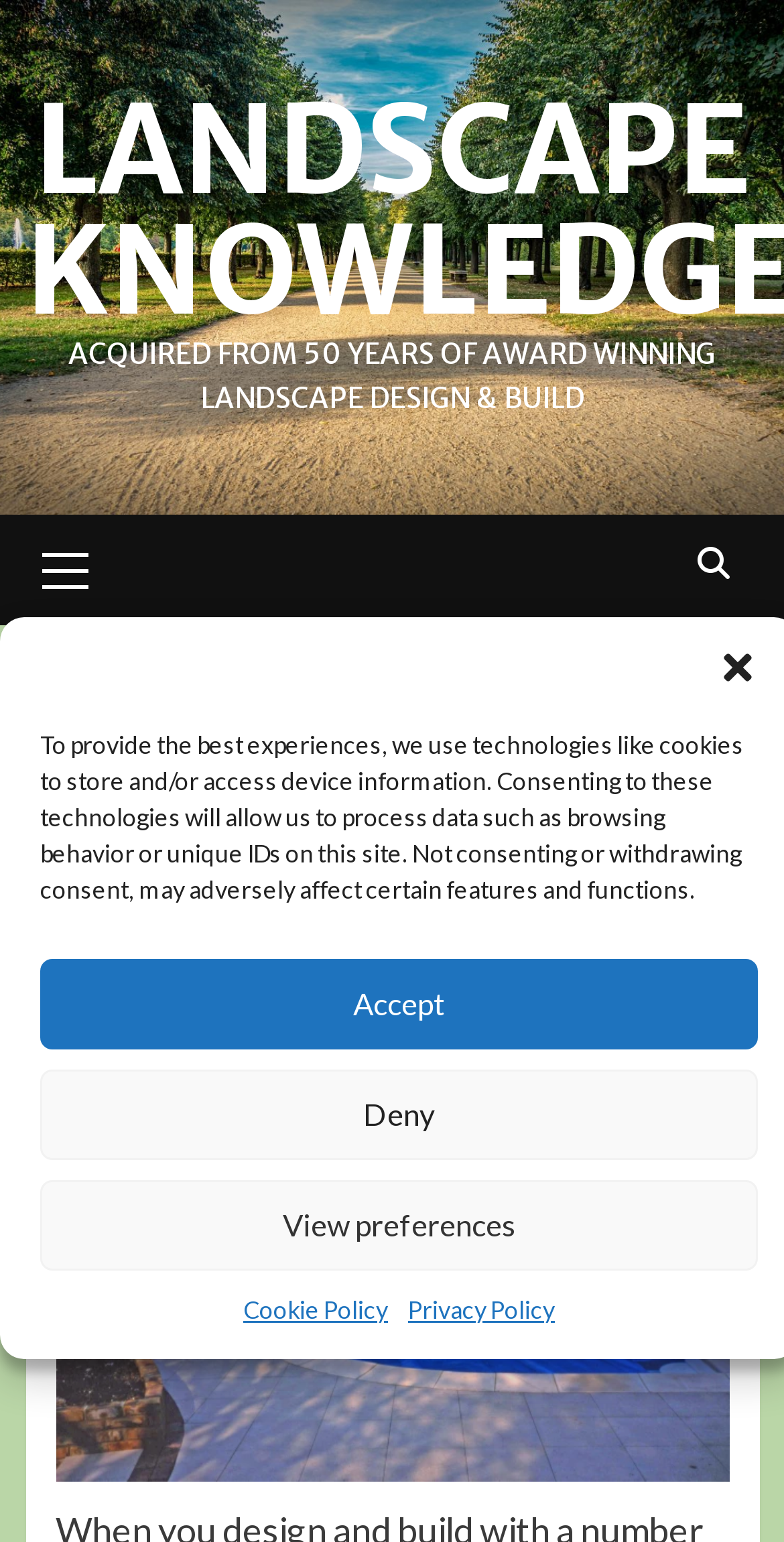Please give a succinct answer to the question in one word or phrase:
What is the nature of the content?

Informative